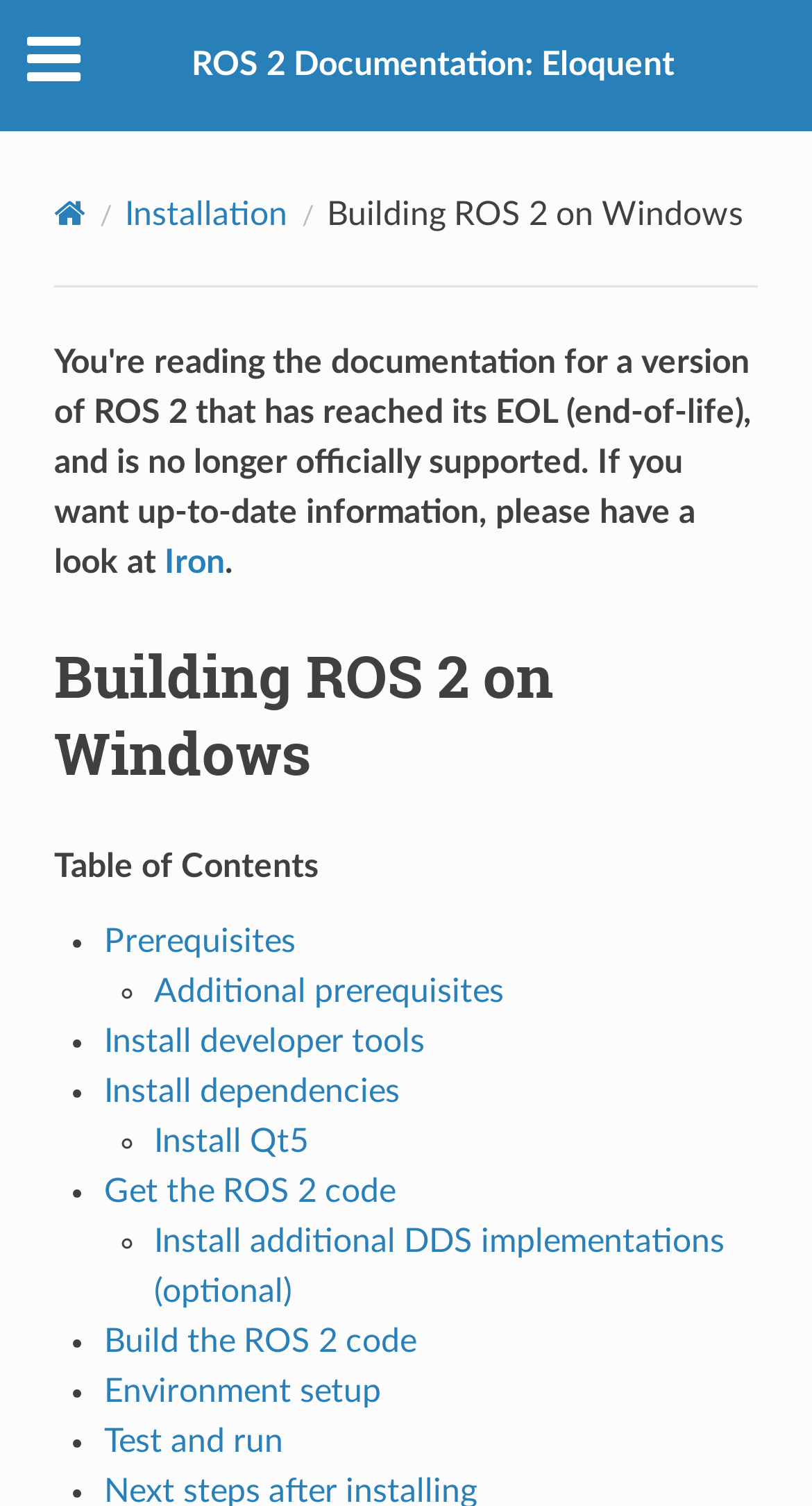Identify the bounding box of the UI element described as follows: "Test and run". Provide the coordinates as four float numbers in the range of 0 to 1 [left, top, right, bottom].

[0.128, 0.946, 0.348, 0.968]